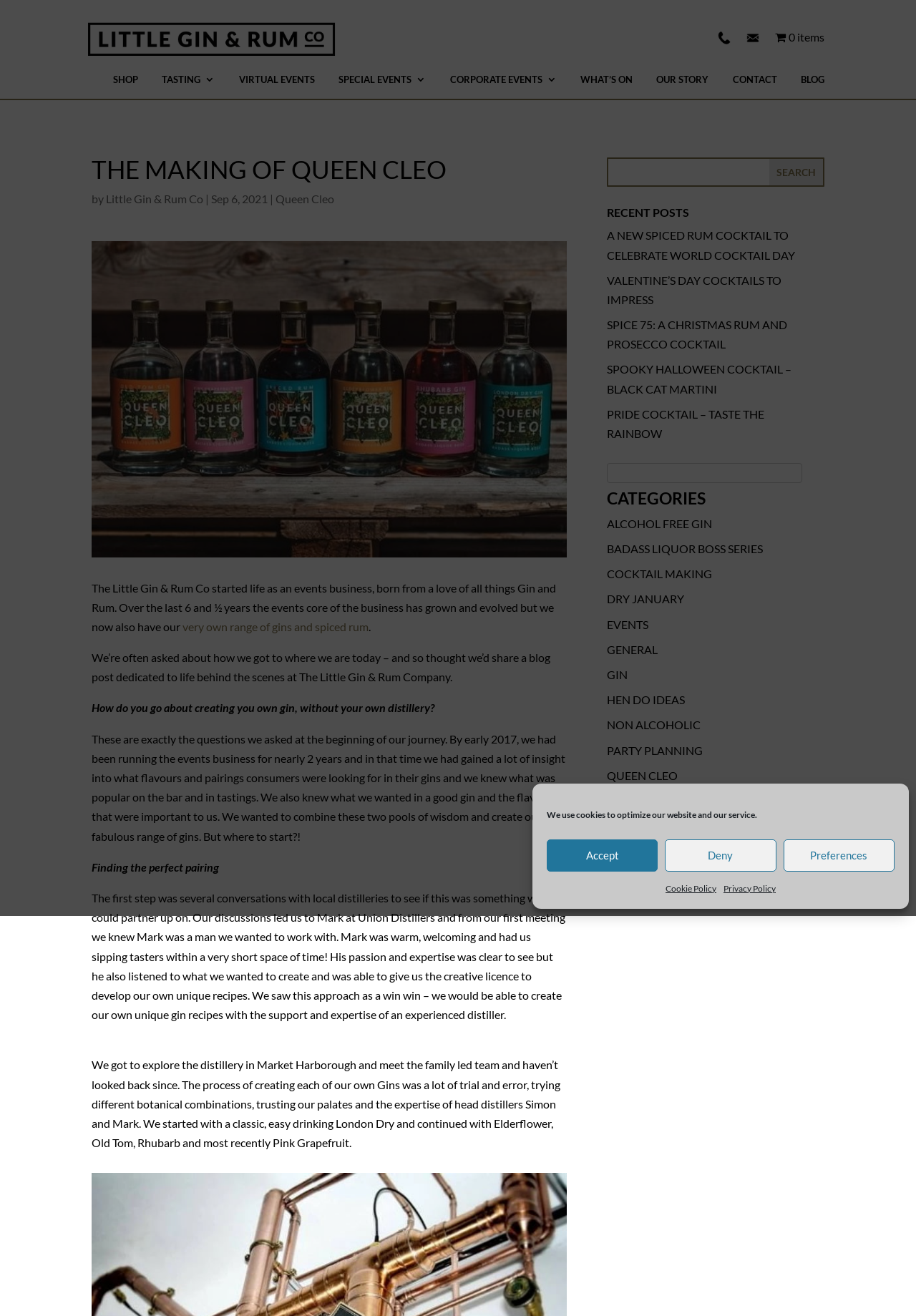Could you find the bounding box coordinates of the clickable area to complete this instruction: "View product description"?

None